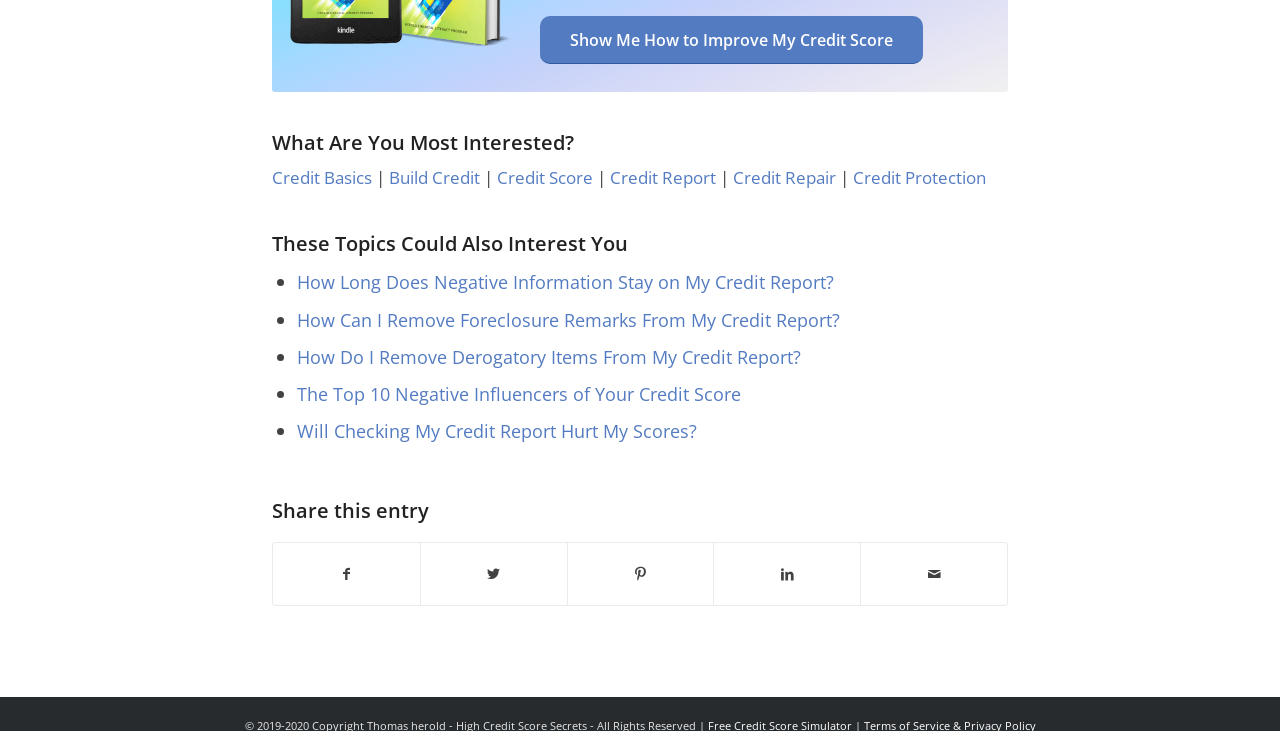Given the description of a UI element: "Share on X", identify the bounding box coordinates of the matching element in the webpage screenshot.

[0.329, 0.742, 0.443, 0.828]